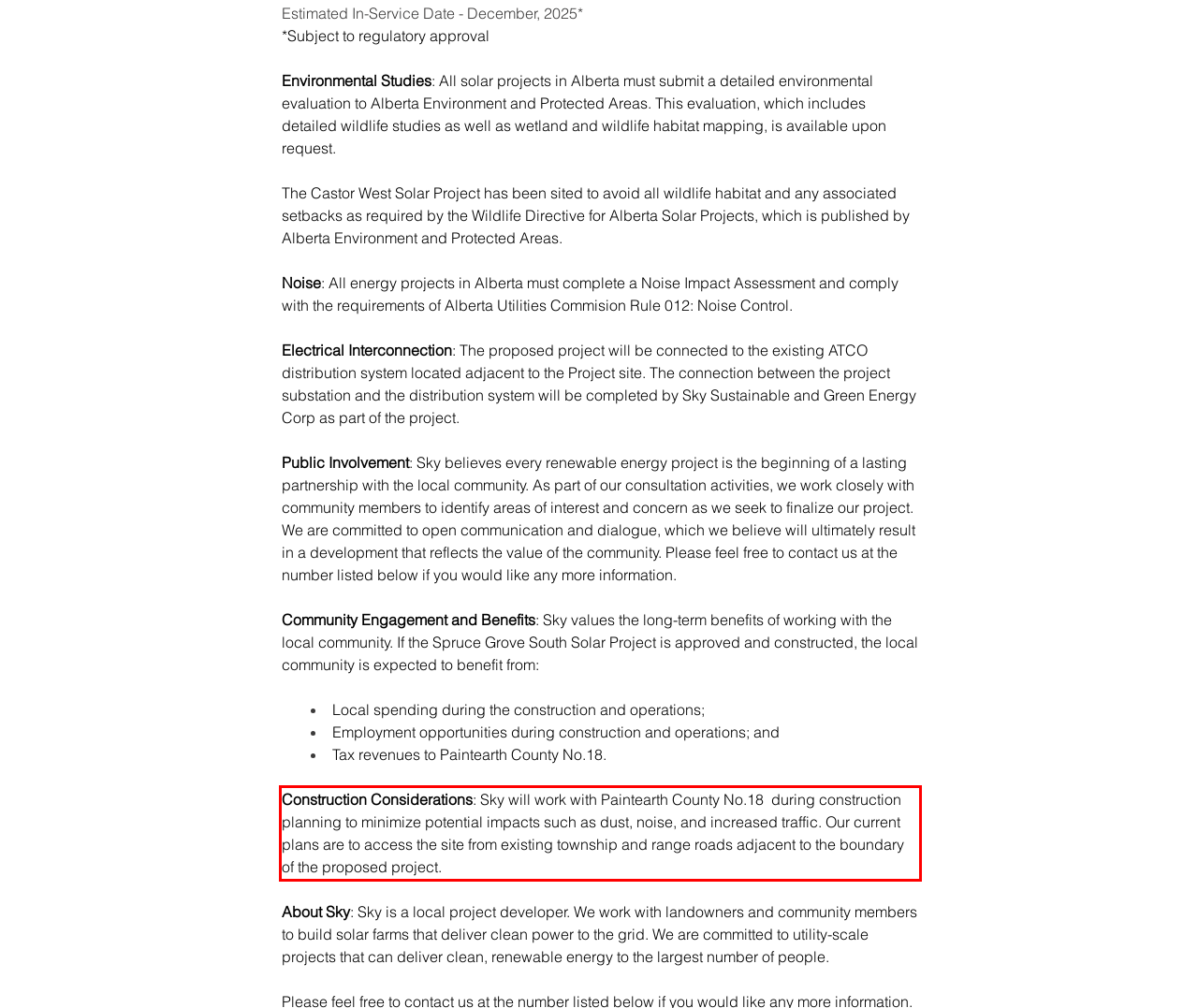Please identify the text within the red rectangular bounding box in the provided webpage screenshot.

Construction Considerations: Sky will work with Paintearth County No.18 during construction planning to minimize potential impacts such as dust, noise, and increased traffic. Our current plans are to access the site from existing township and range roads adjacent to the boundary of the proposed project.